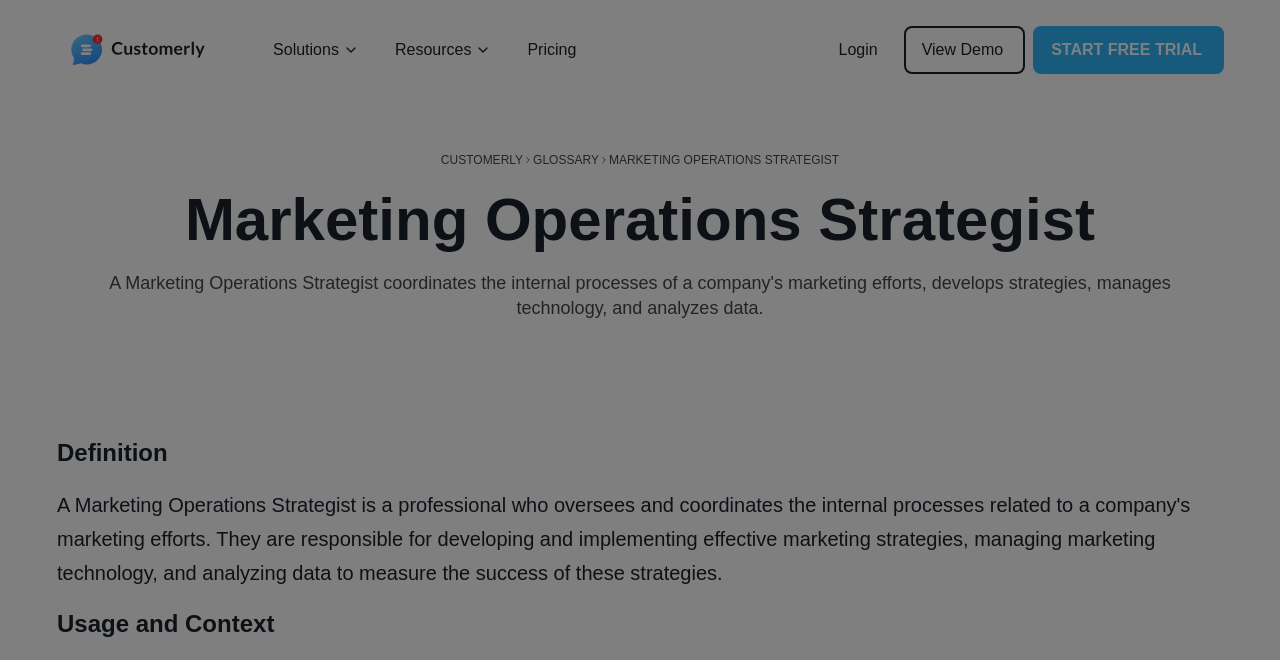Determine the bounding box coordinates for the clickable element to execute this instruction: "Go to the Solutions page". Provide the coordinates as four float numbers between 0 and 1, i.e., [left, top, right, bottom].

[0.199, 0.045, 0.294, 0.106]